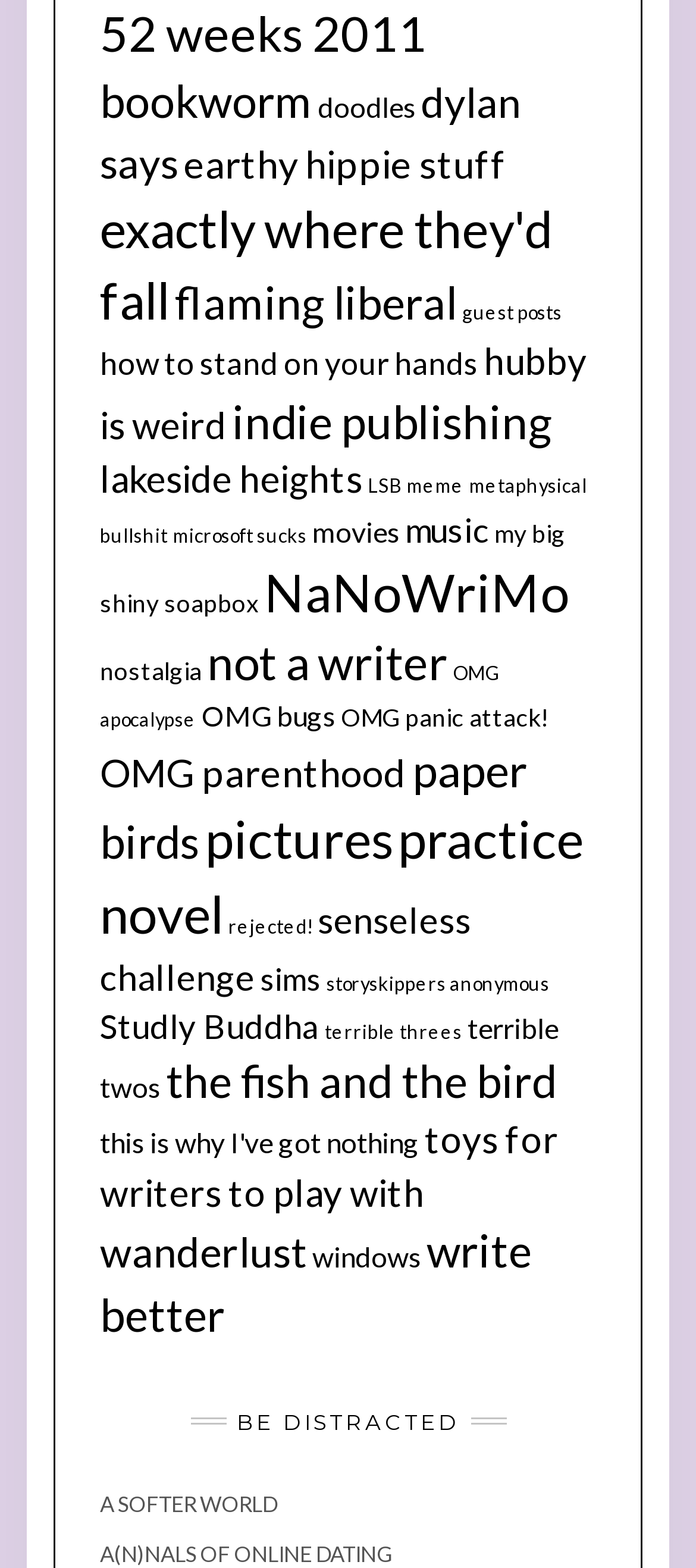Please identify the bounding box coordinates of the element's region that I should click in order to complete the following instruction: "Read the 'BE DISTRACTED' heading". The bounding box coordinates consist of four float numbers between 0 and 1, i.e., [left, top, right, bottom].

[0.144, 0.899, 0.856, 0.914]